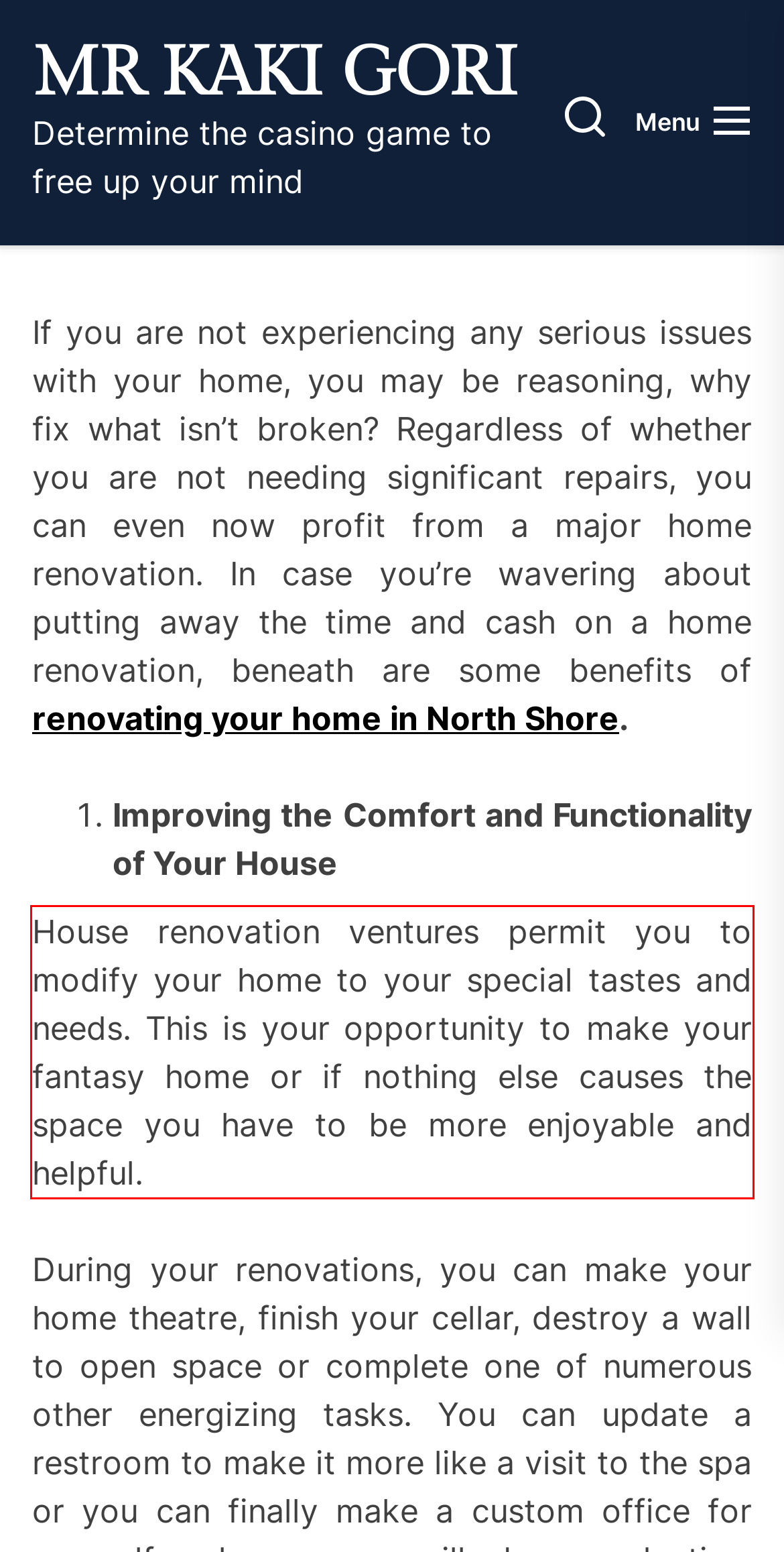Perform OCR on the text inside the red-bordered box in the provided screenshot and output the content.

House renovation ventures permit you to modify your home to your special tastes and needs. This is your opportunity to make your fantasy home or if nothing else causes the space you have to be more enjoyable and helpful.